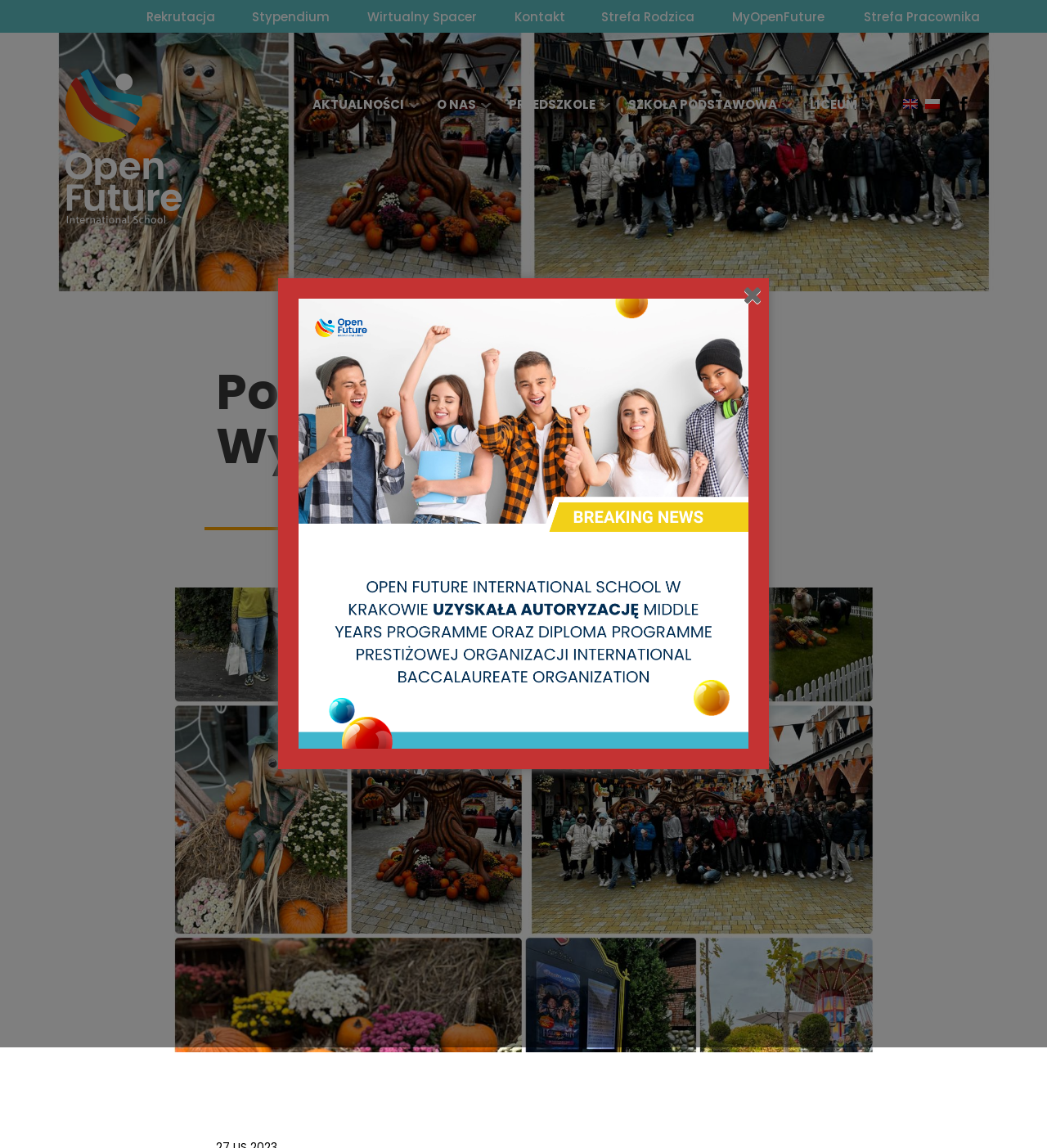What is the purpose of the 'Rekrutacja' link?
Please describe in detail the information shown in the image to answer the question.

The 'Rekrutacja' link is likely to be related to the recruitment or admission process of the school, as the word 'Rekrutacja' is Polish for 'Recruitment'.